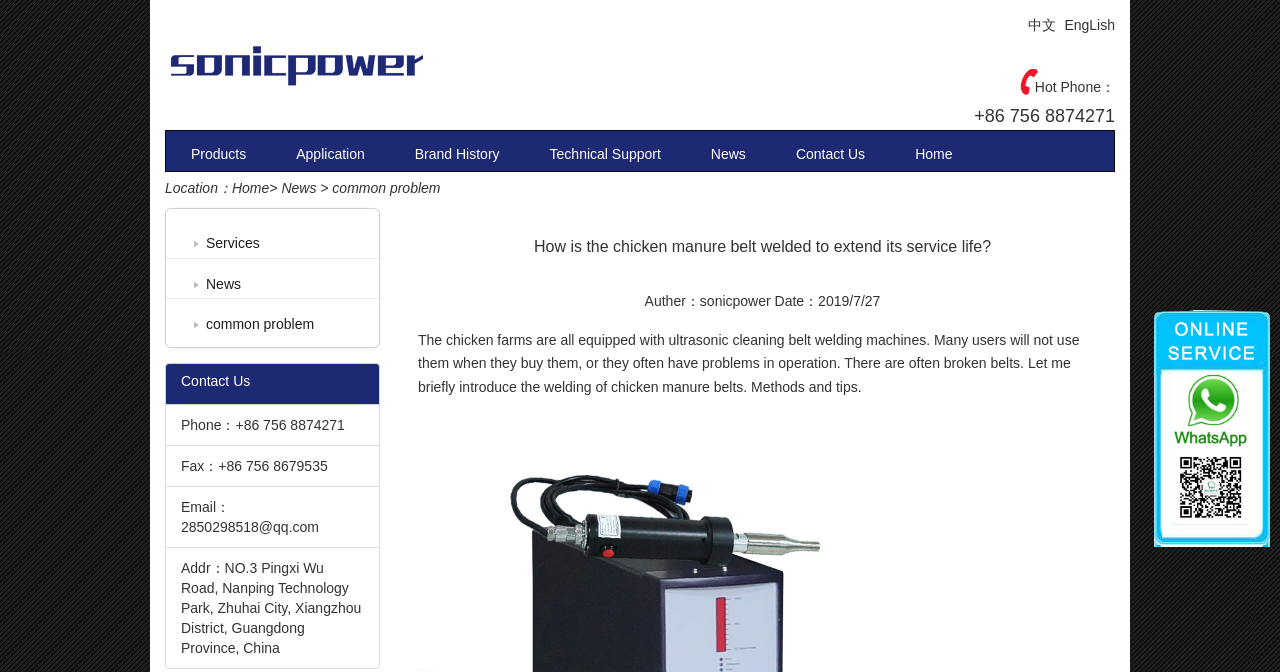Determine the bounding box coordinates for the region that must be clicked to execute the following instruction: "Contact the company via phone".

[0.639, 0.159, 0.871, 0.189]